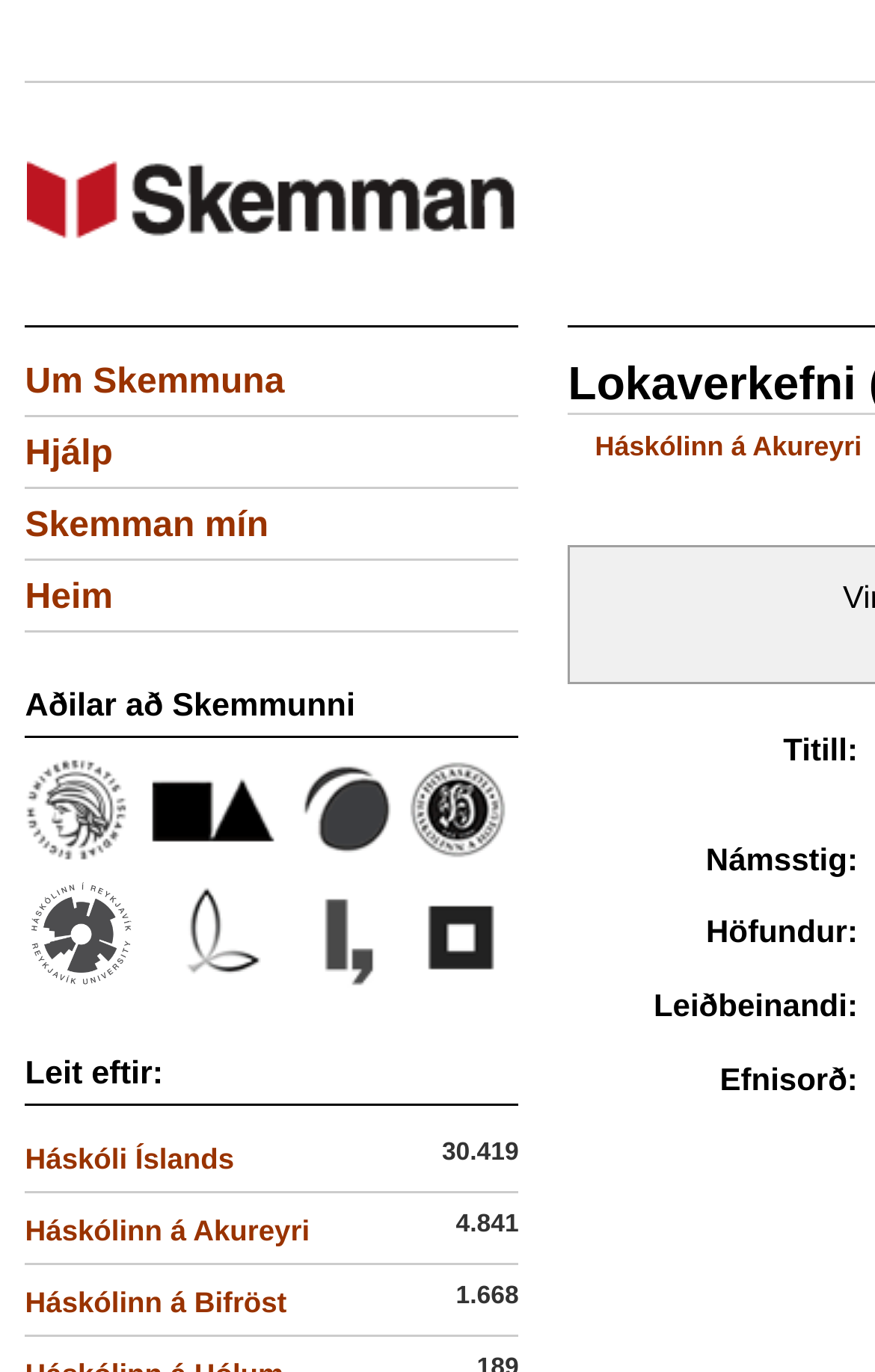Please determine the bounding box coordinates of the clickable area required to carry out the following instruction: "Click on the 'Háskólinn á Akureyri' link". The coordinates must be four float numbers between 0 and 1, represented as [left, top, right, bottom].

[0.158, 0.61, 0.325, 0.638]